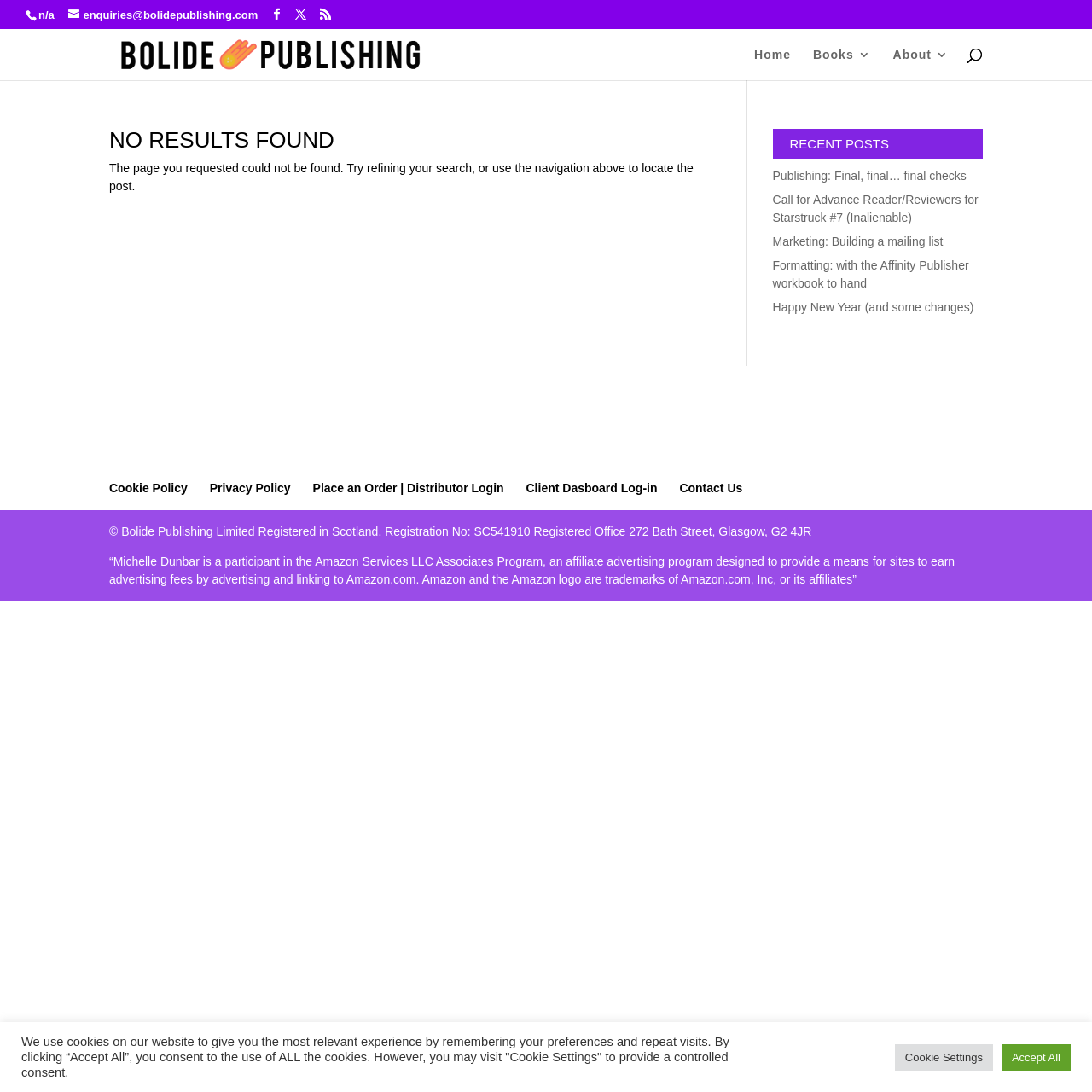Locate the bounding box coordinates of the clickable part needed for the task: "Contact Us".

[0.622, 0.44, 0.68, 0.453]